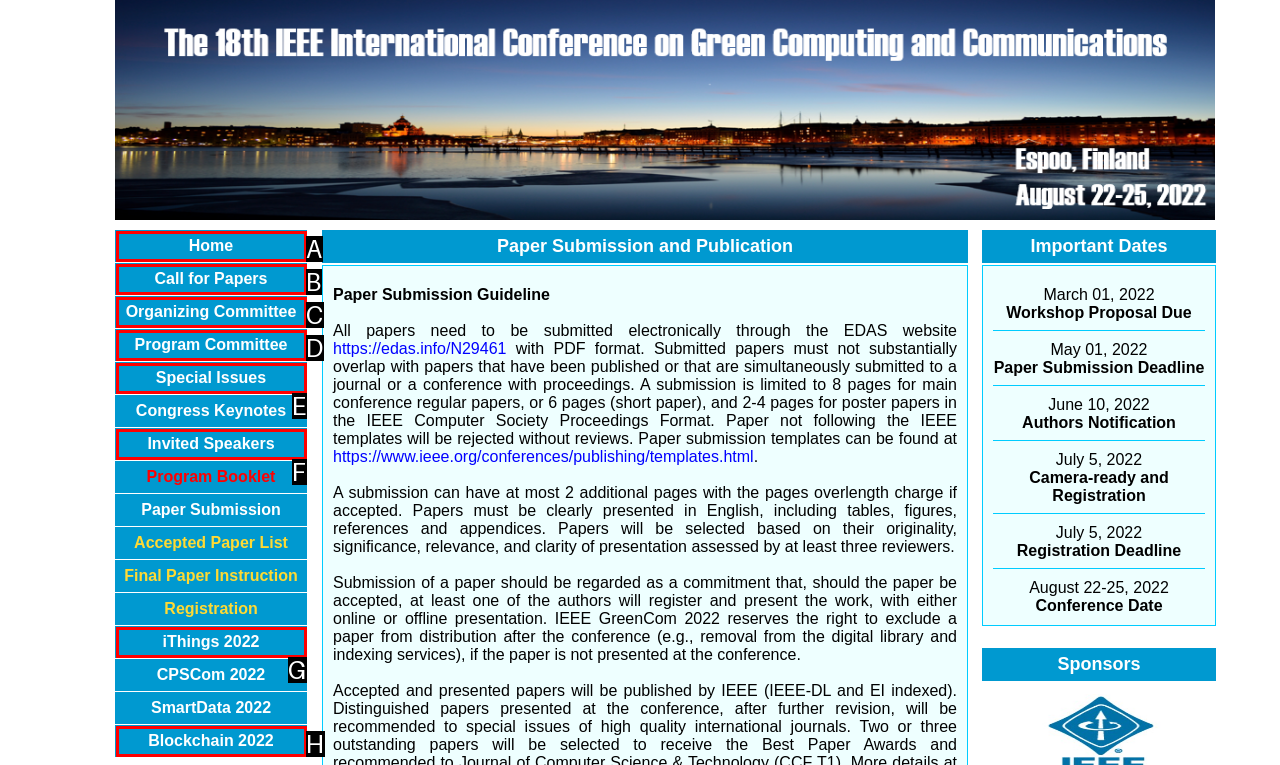Select the letter that corresponds to the description: Organizing Committee. Provide your answer using the option's letter.

C